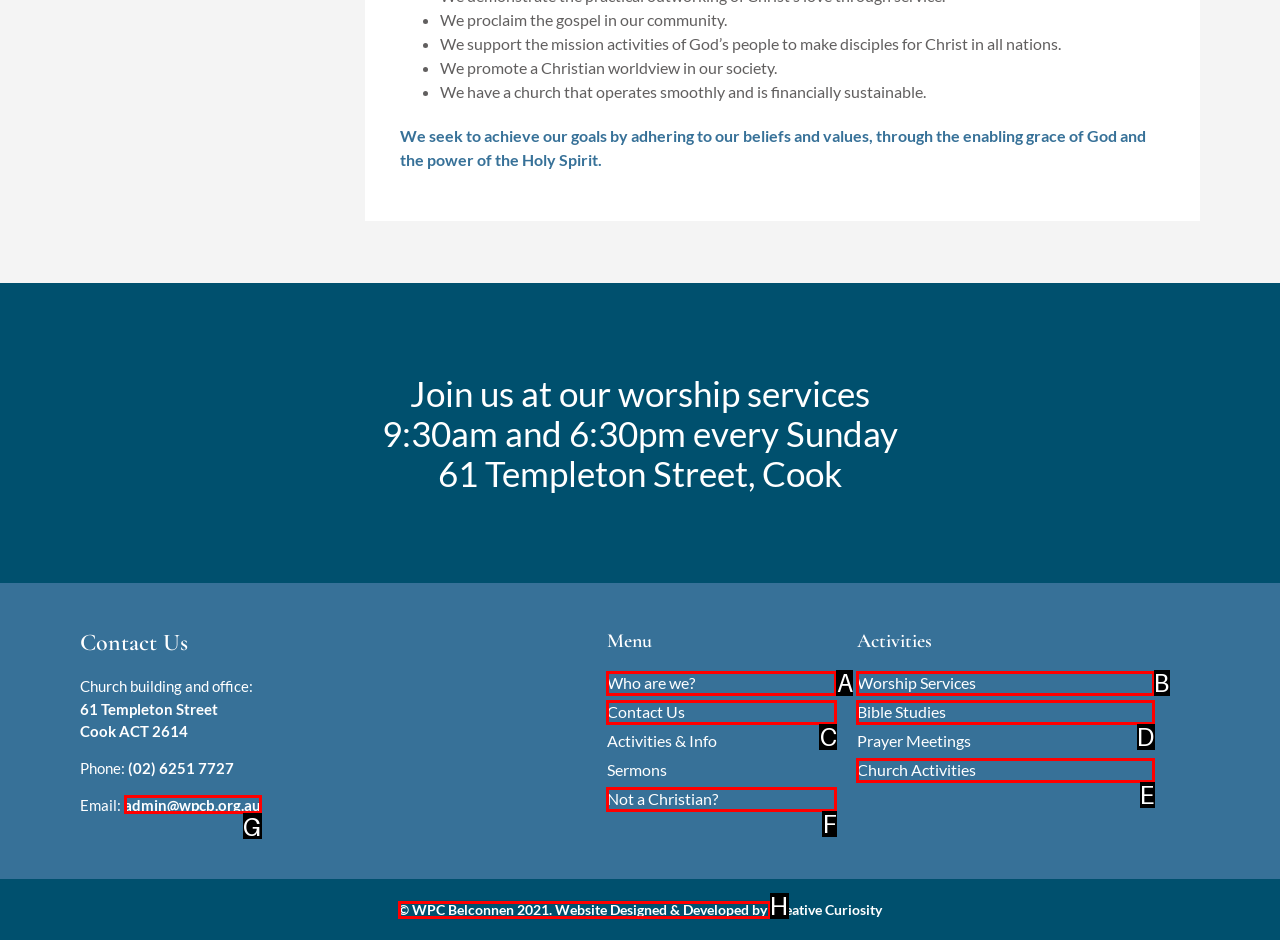Match the description: Read More → to the correct HTML element. Provide the letter of your choice from the given options.

None